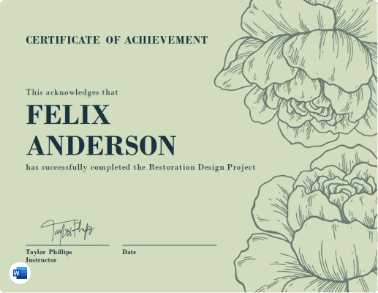Answer the following query with a single word or phrase:
What is the dominant color palette of the certificate?

Green